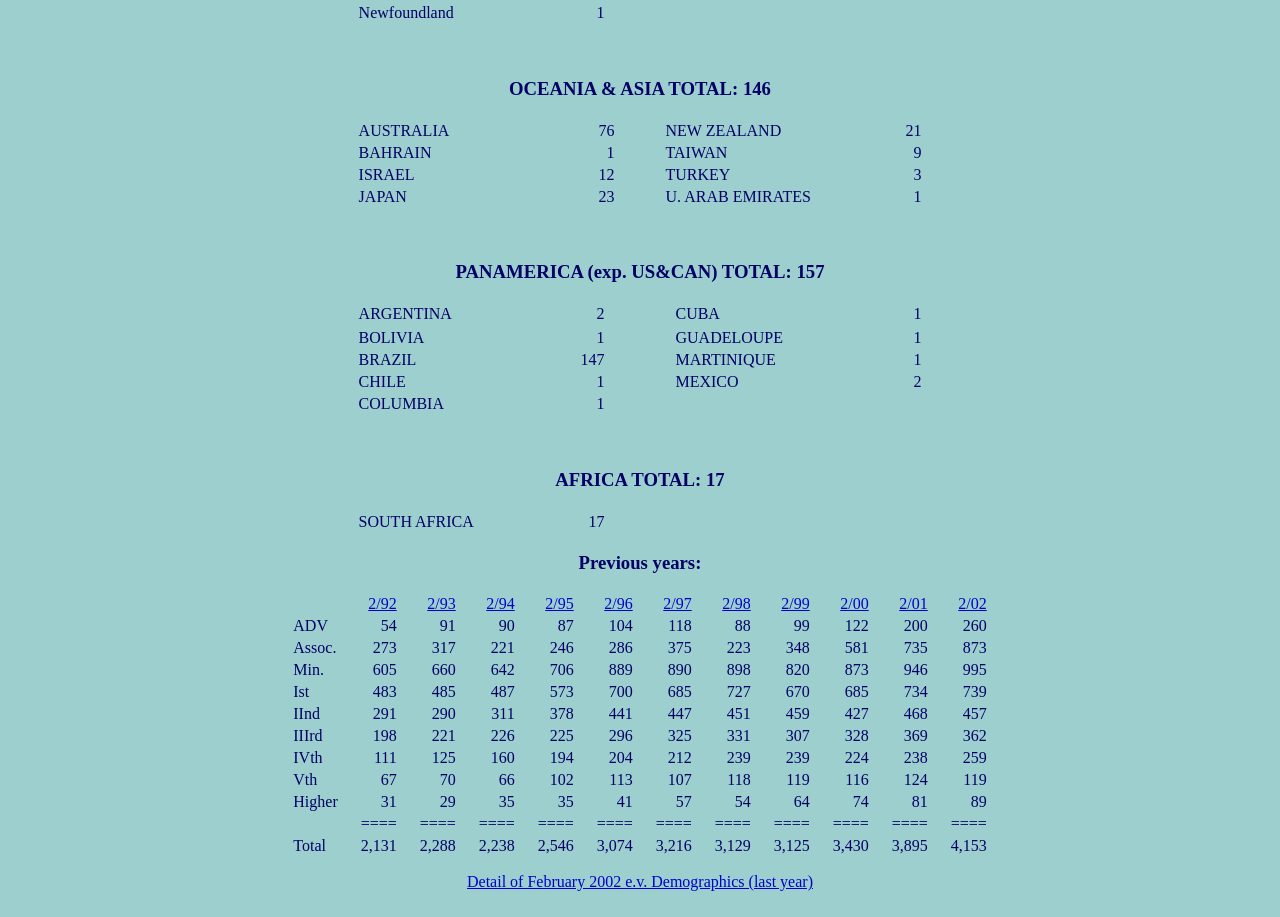Please find the bounding box coordinates (top-left x, top-left y, bottom-right x, bottom-right y) in the screenshot for the UI element described as follows: 2/98

[0.564, 0.649, 0.586, 0.667]